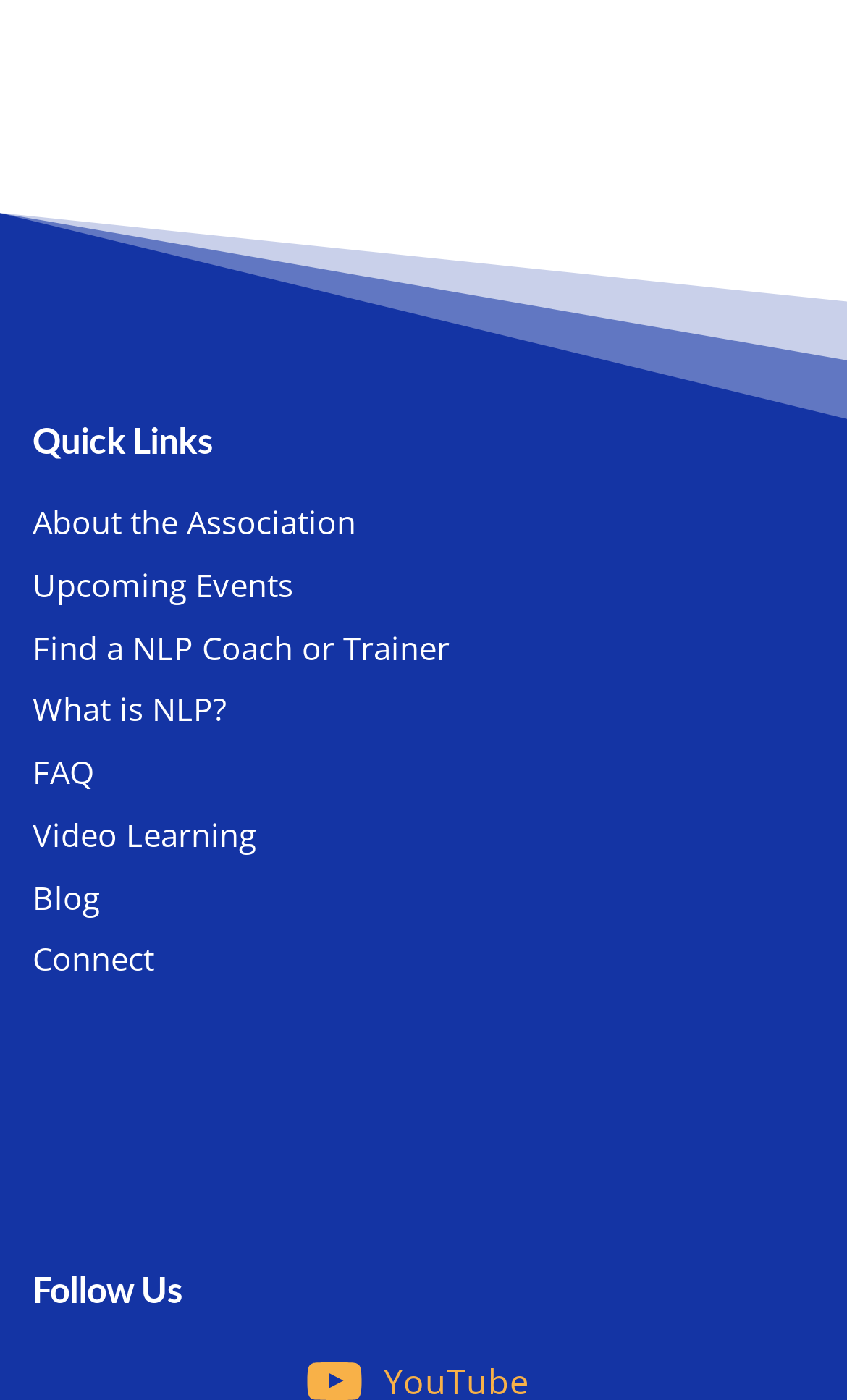Answer the question below in one word or phrase:
What is the last link in the footer navigation?

Connect